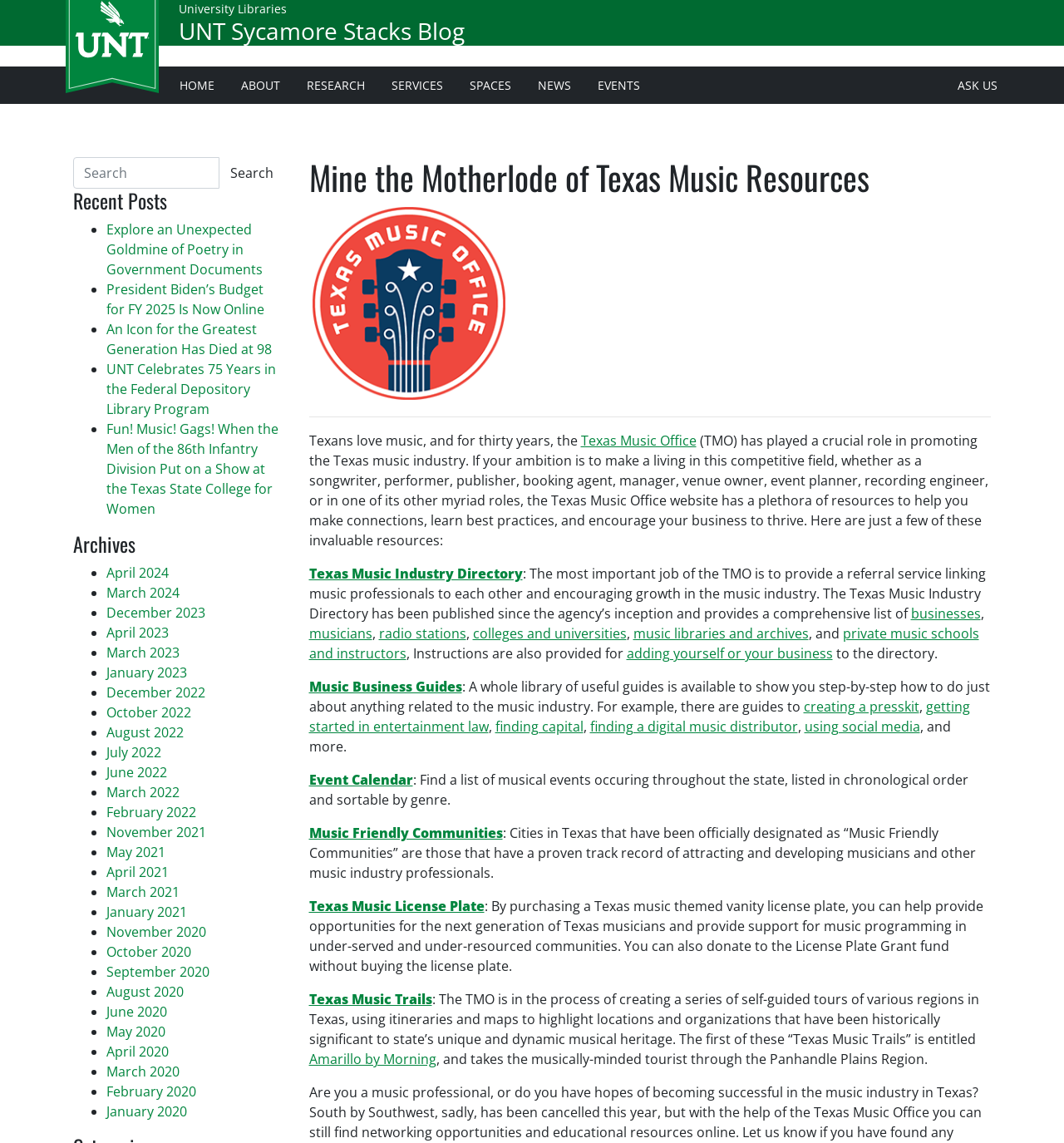Please give a succinct answer using a single word or phrase:
What can be found in the Texas Music Industry Directory?

List of businesses, musicians, radio stations, etc.